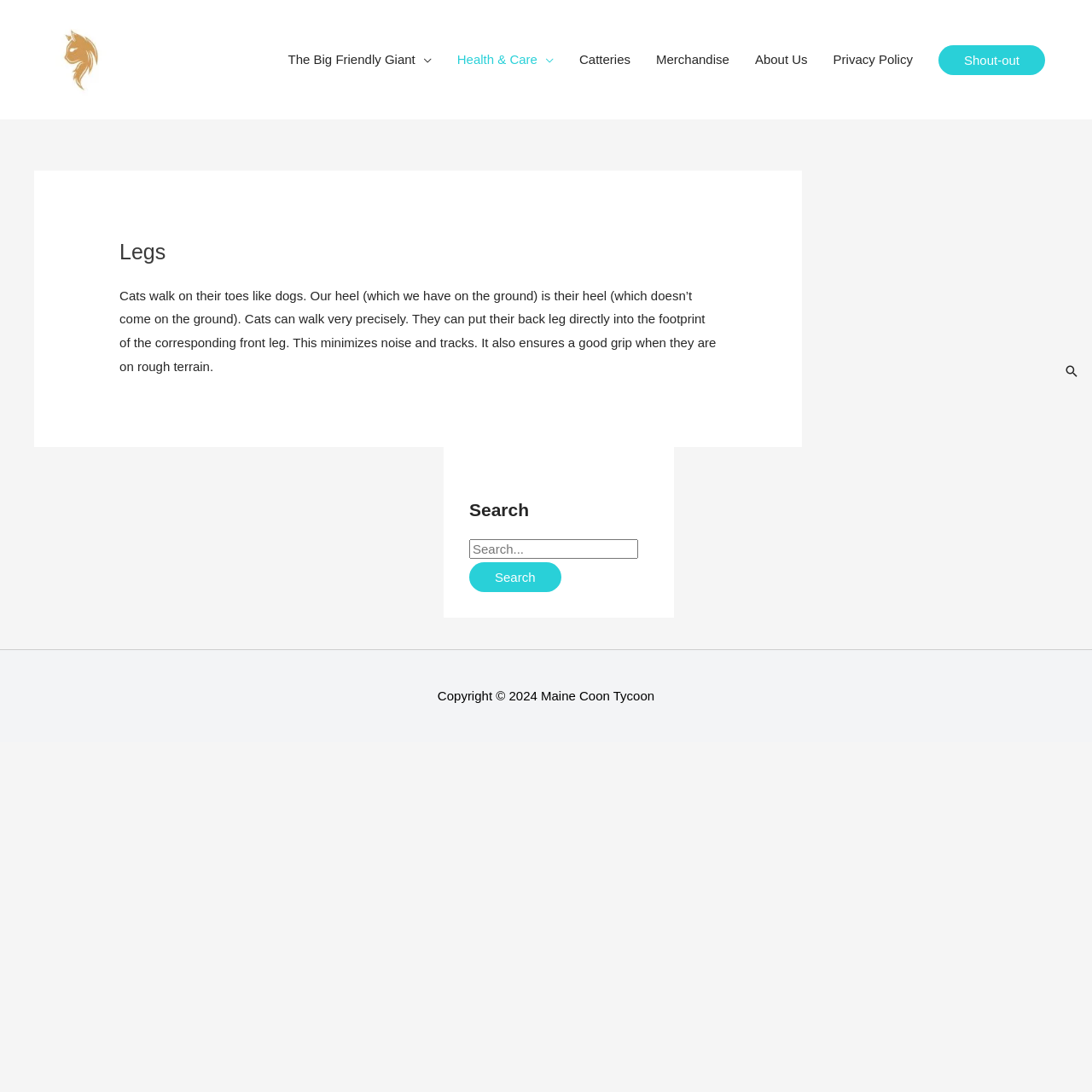What is the purpose of the search box?
Look at the image and provide a detailed response to the question.

The search box is located in the complementary section of the webpage, and it has a label that says 'Search for:', which suggests that its purpose is to allow users to search for specific content within the website.